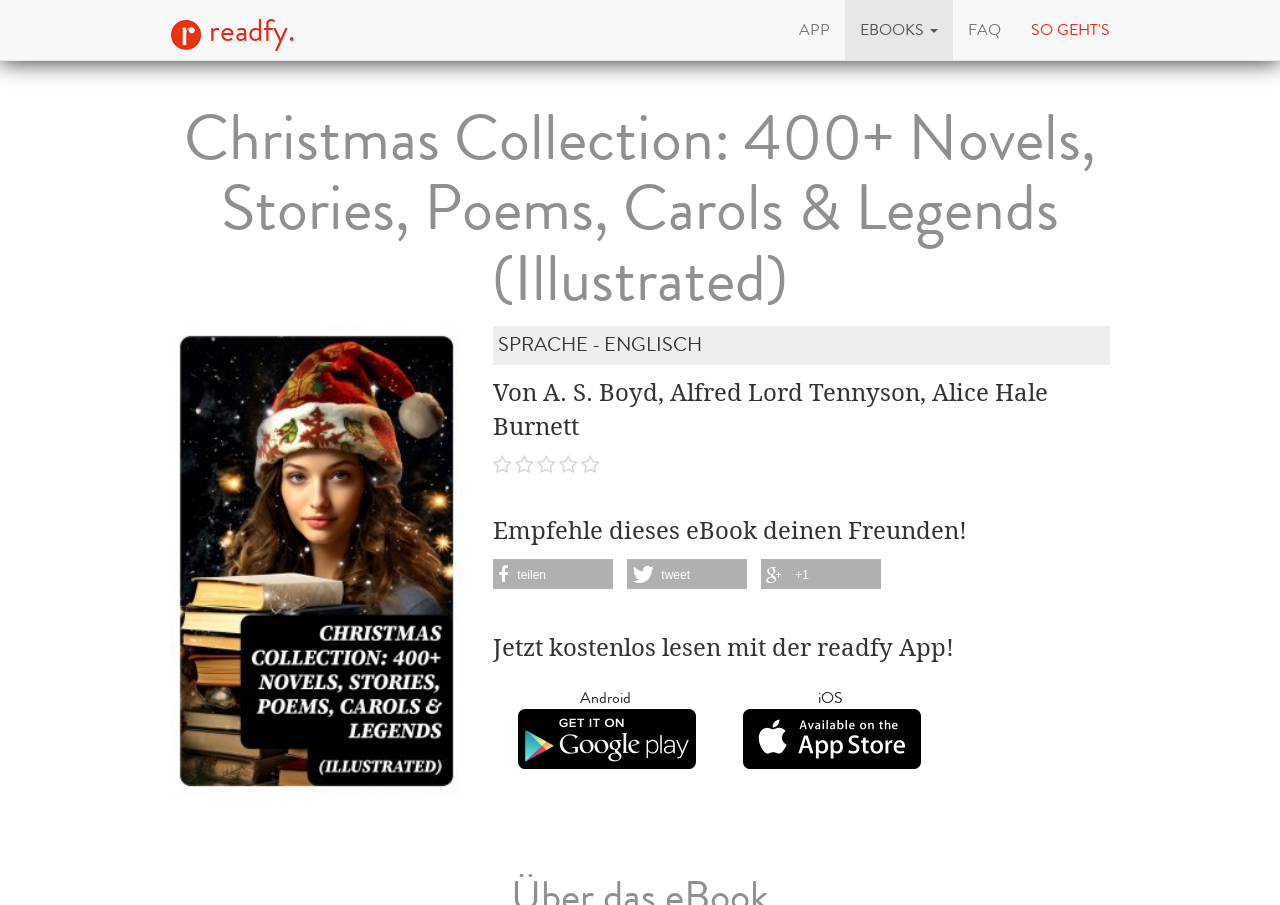Please locate the bounding box coordinates of the element that needs to be clicked to achieve the following instruction: "Download the Android app". The coordinates should be four float numbers between 0 and 1, i.e., [left, top, right, bottom].

[0.397, 0.748, 0.549, 0.861]